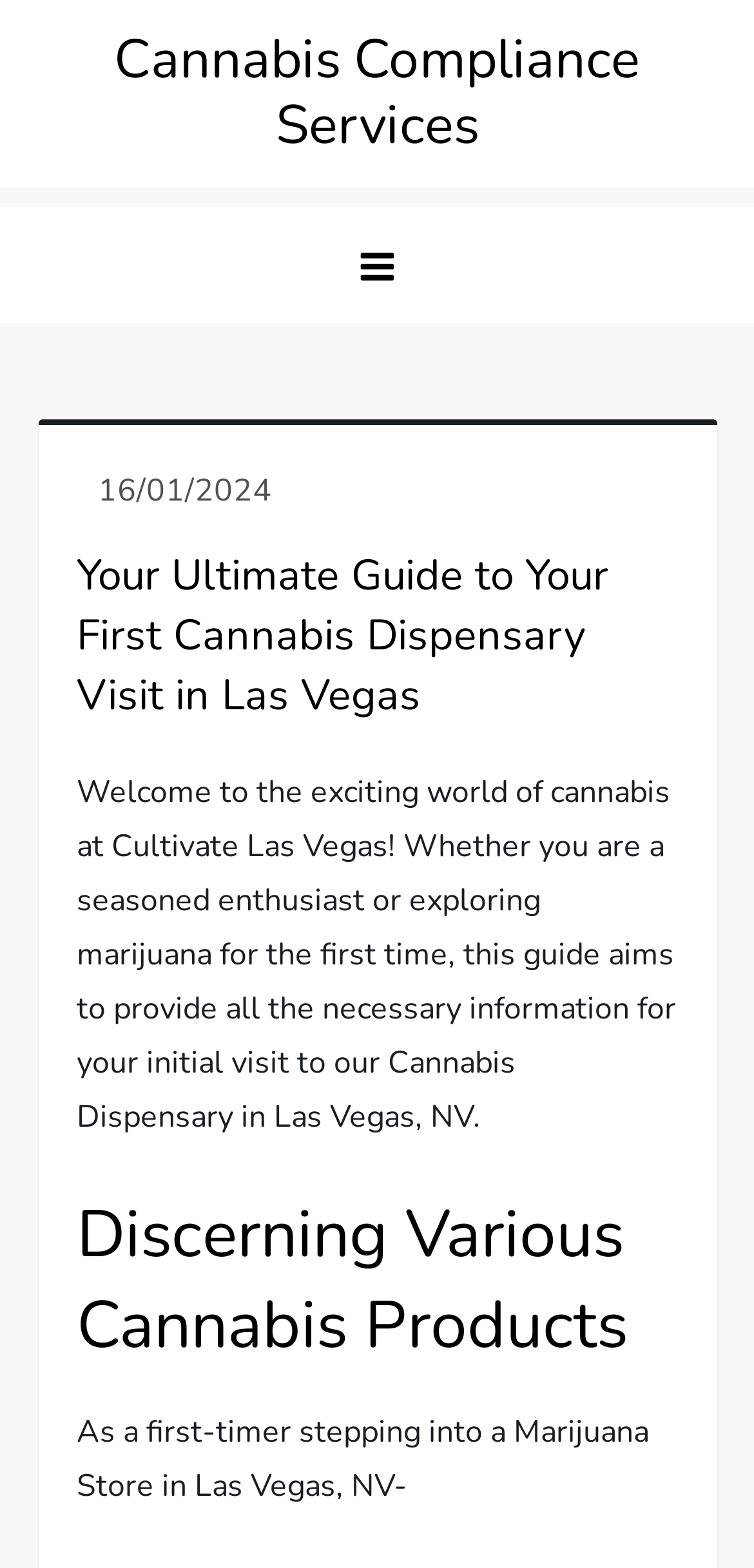Locate the bounding box coordinates of the UI element described by: "October 11, 2022". Provide the coordinates as four float numbers between 0 and 1, formatted as [left, top, right, bottom].

None